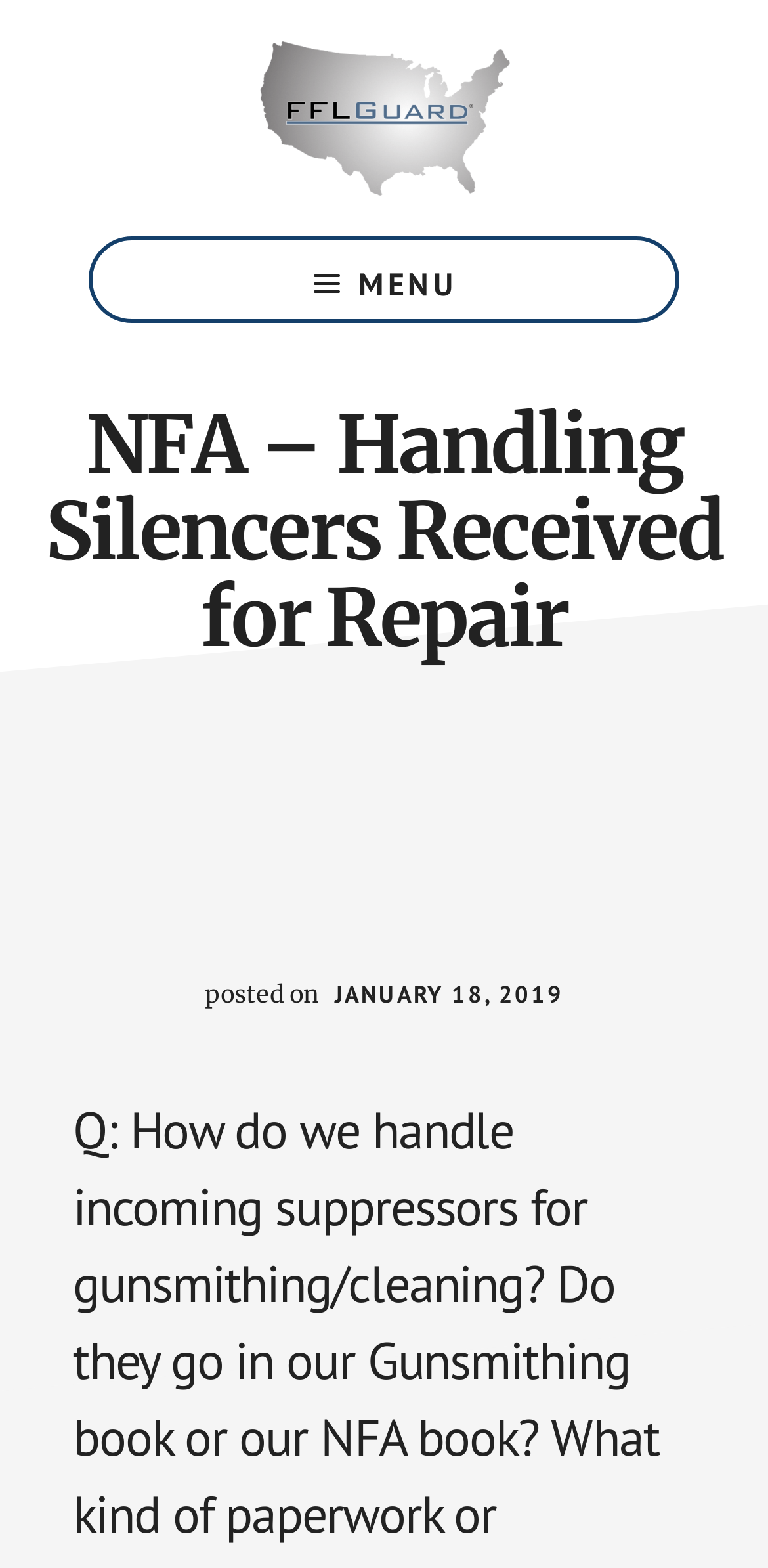Provide the text content of the webpage's main heading.

NFA – Handling Silencers Received for Repair